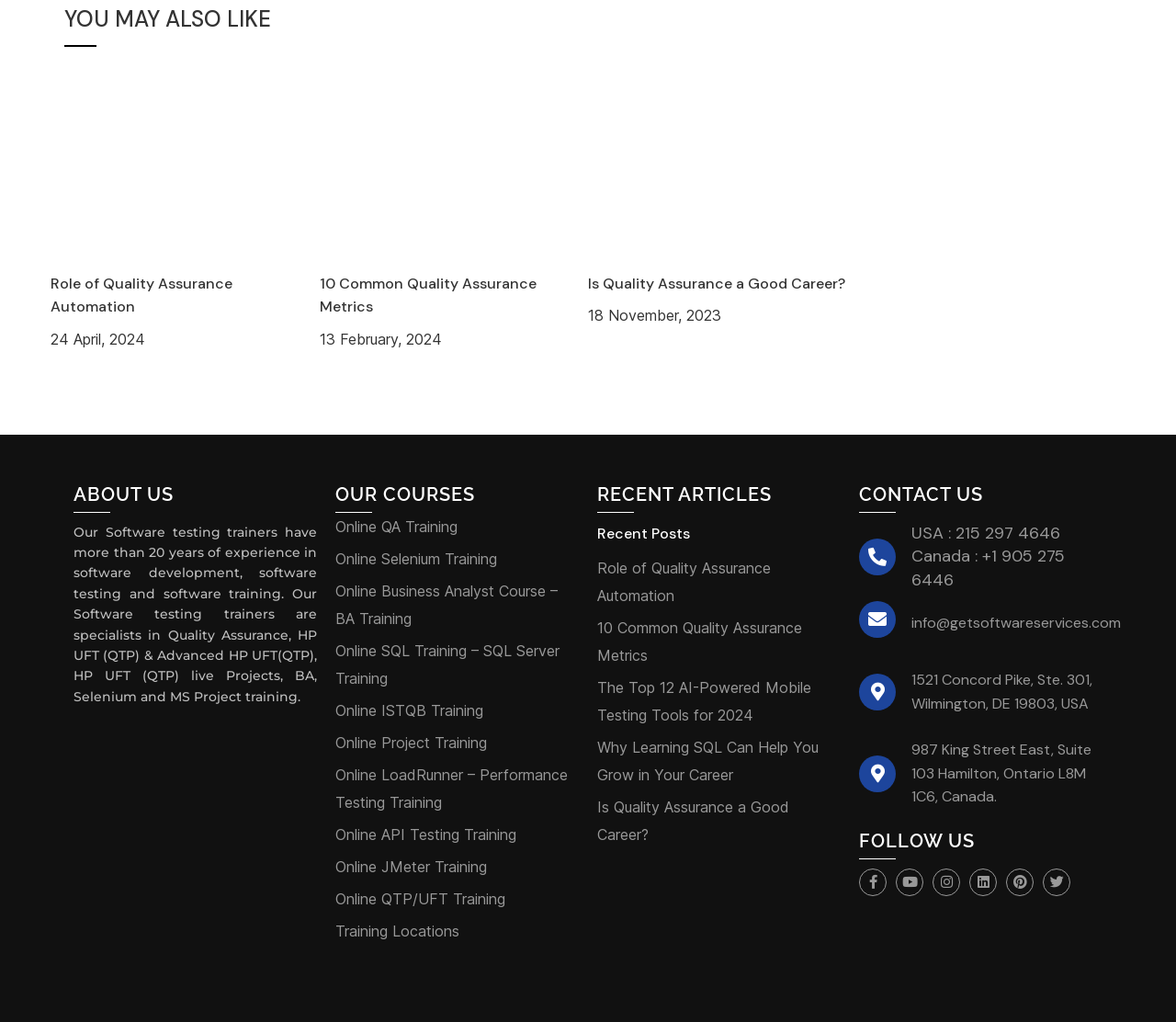Locate the bounding box coordinates of the area you need to click to fulfill this instruction: 'Click on Quality Assurance Automation'. The coordinates must be in the form of four float numbers ranging from 0 to 1: [left, top, right, bottom].

[0.043, 0.159, 0.271, 0.177]